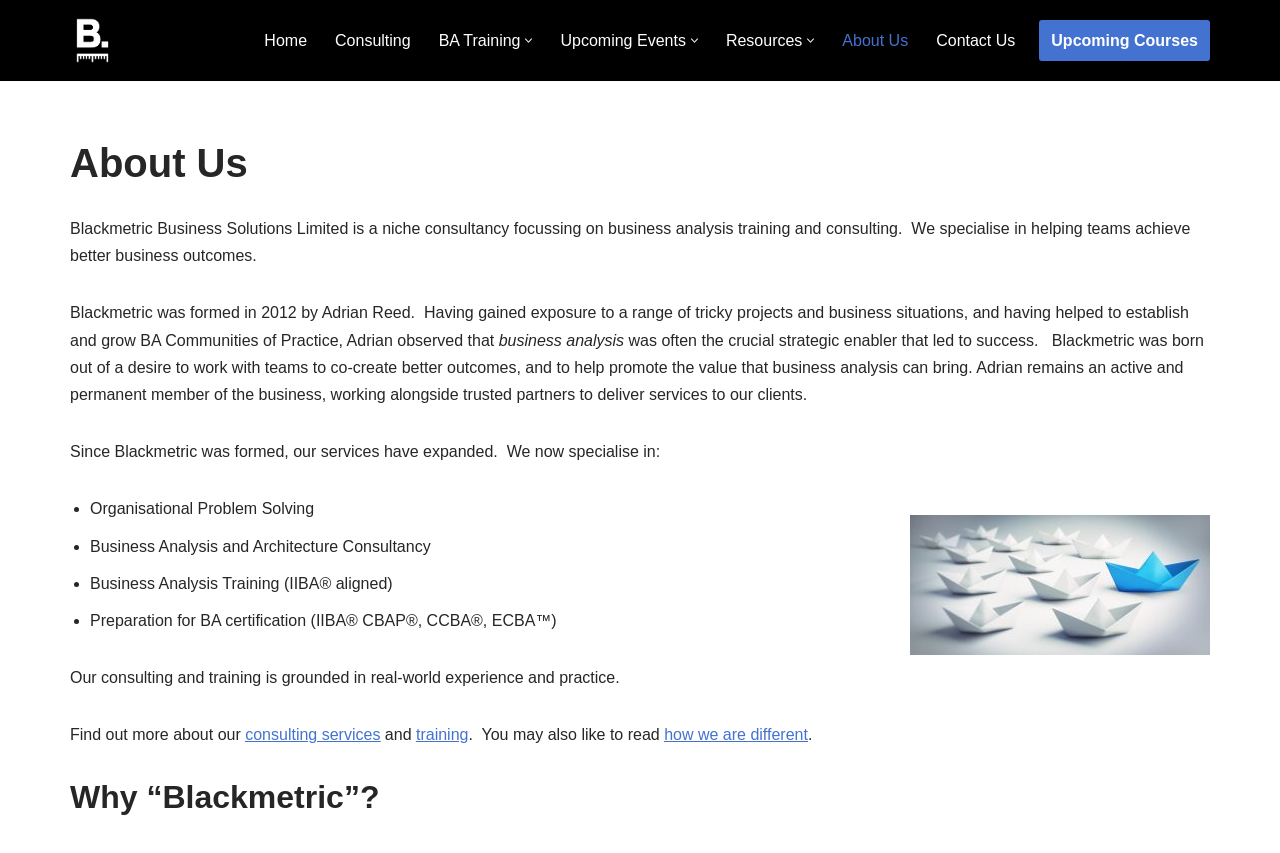Use a single word or phrase to answer the question:
Who founded Blackmetric?

Adrian Reed